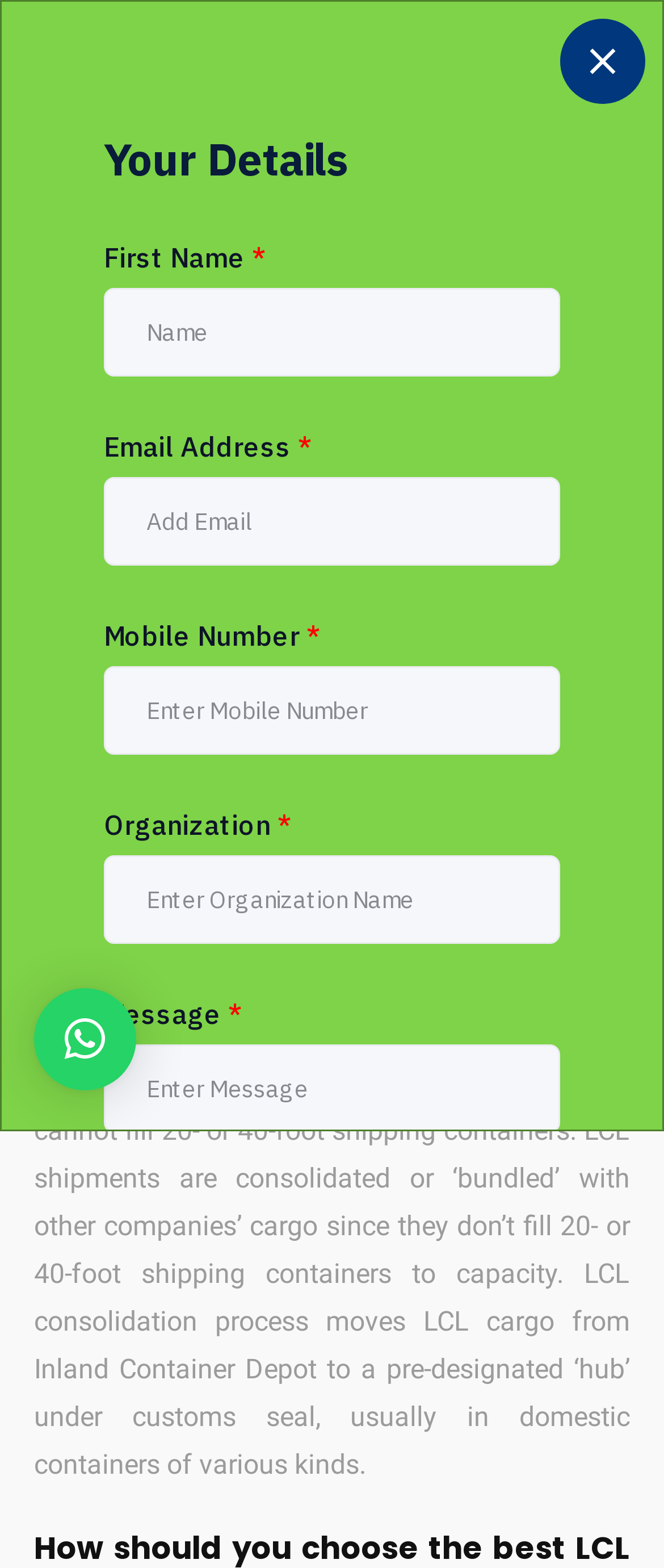Please indicate the bounding box coordinates for the clickable area to complete the following task: "Click the Home link". The coordinates should be specified as four float numbers between 0 and 1, i.e., [left, top, right, bottom].

[0.21, 0.364, 0.346, 0.386]